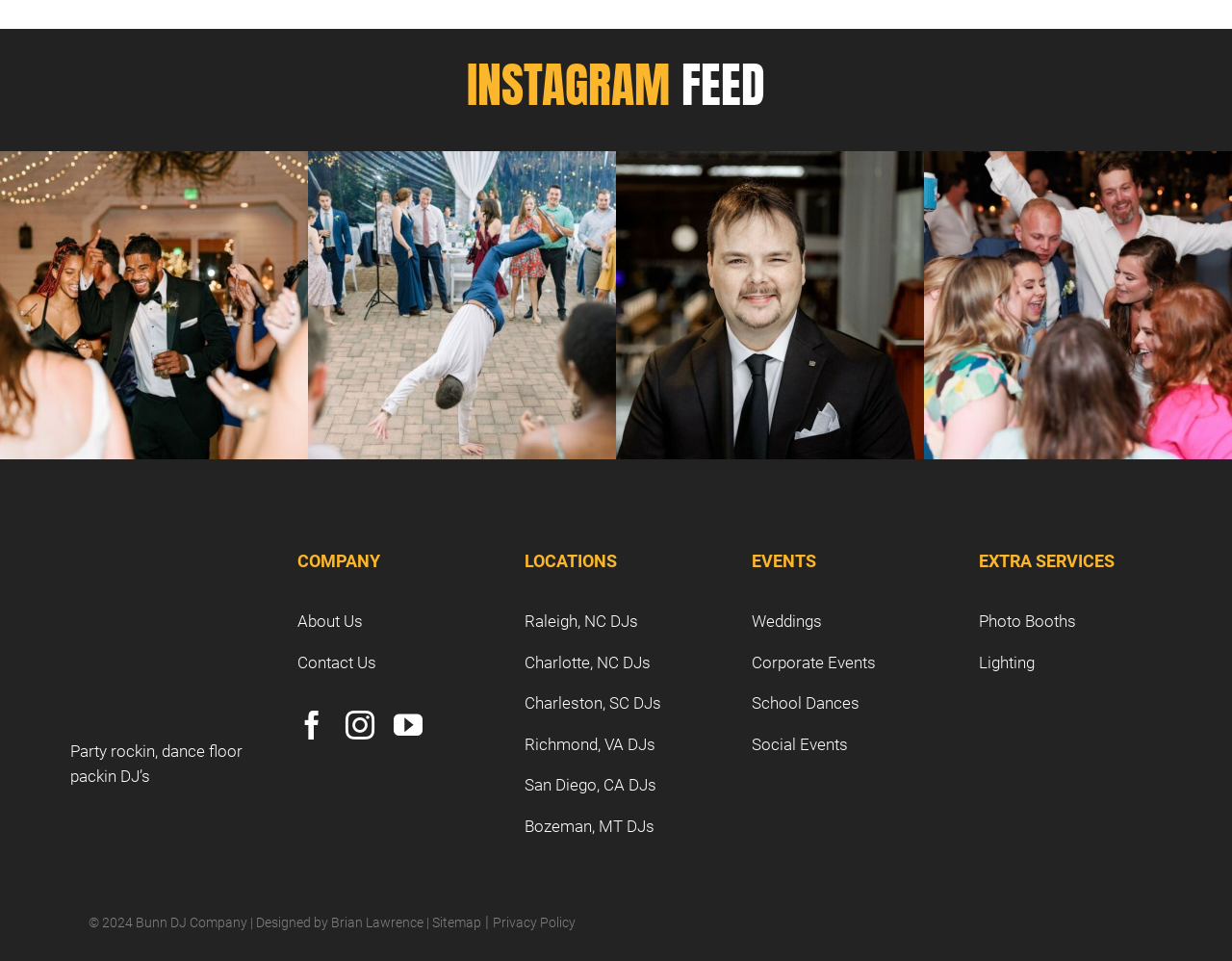Using the provided element description, identify the bounding box coordinates as (top-left x, top-left y, bottom-right x, bottom-right y). Ensure all values are between 0 and 1. Description: Sitemap

[0.351, 0.952, 0.391, 0.968]